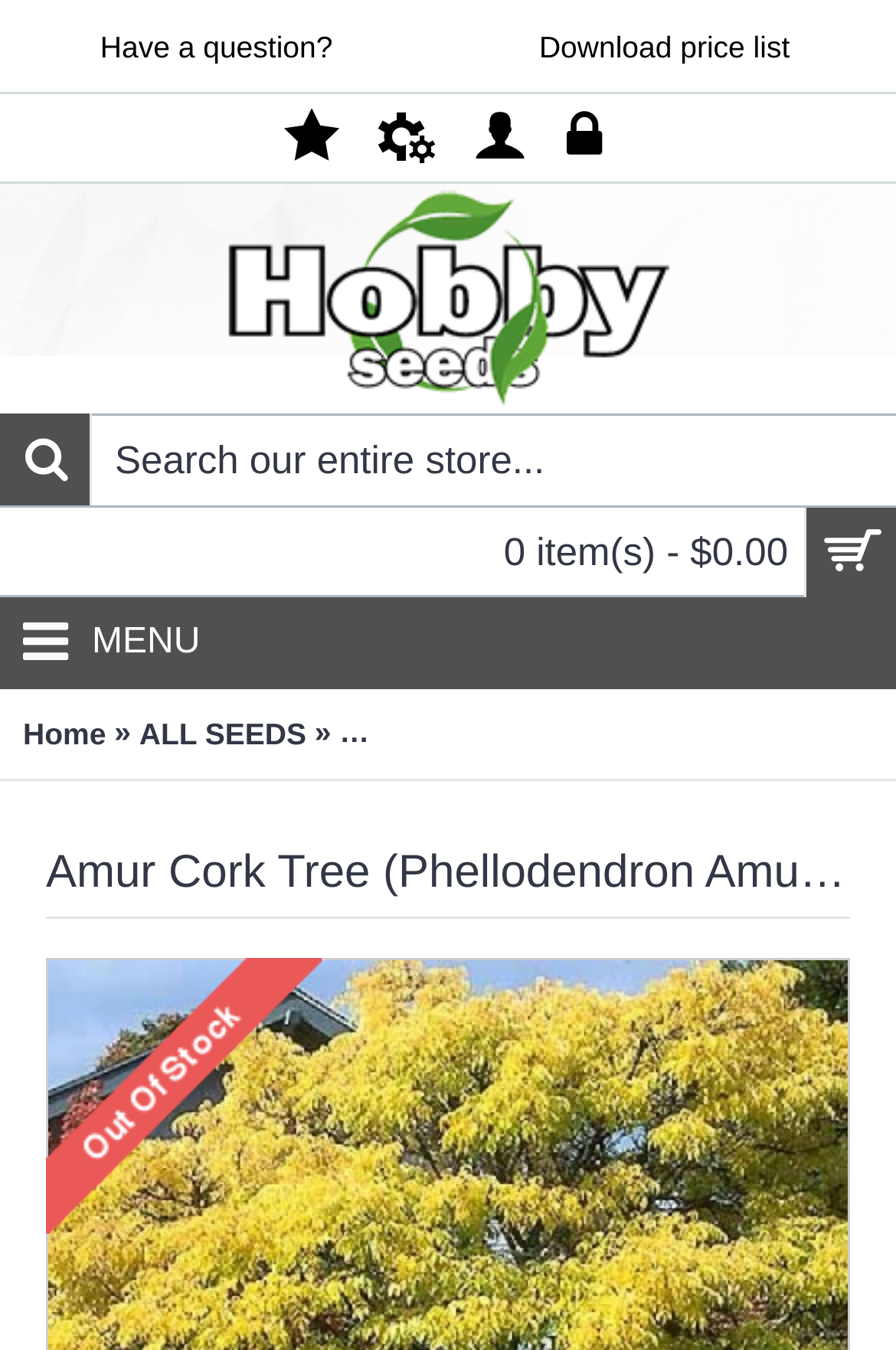Provide an in-depth caption for the elements present on the webpage.

The webpage is about Amur Cork Tree seeds, specifically a product page for 5 seeds. At the top, there is a navigation section with links to "Have a question?" and "Download price list" on the left and right sides, respectively. Below this section, there are four social media links represented by icons.

The main content area is divided into two parts. On the left, there is a logo "HobbySeeds" with an image, and a search bar where users can input keywords to search the entire store. On the right, there is a shopping cart summary showing "0 item(s) - $0.00".

Below the search bar, there is a menu section with a "MENU" label and a link to "Home" on the left. To the right of the "Home" link, there is a breadcrumb navigation showing "»" and a link to "ALL SEEDS".

The main product information is displayed in a heading that spans almost the entire width of the page, stating "Amur Cork Tree (Phellodendron Amurense) 5 seeds".